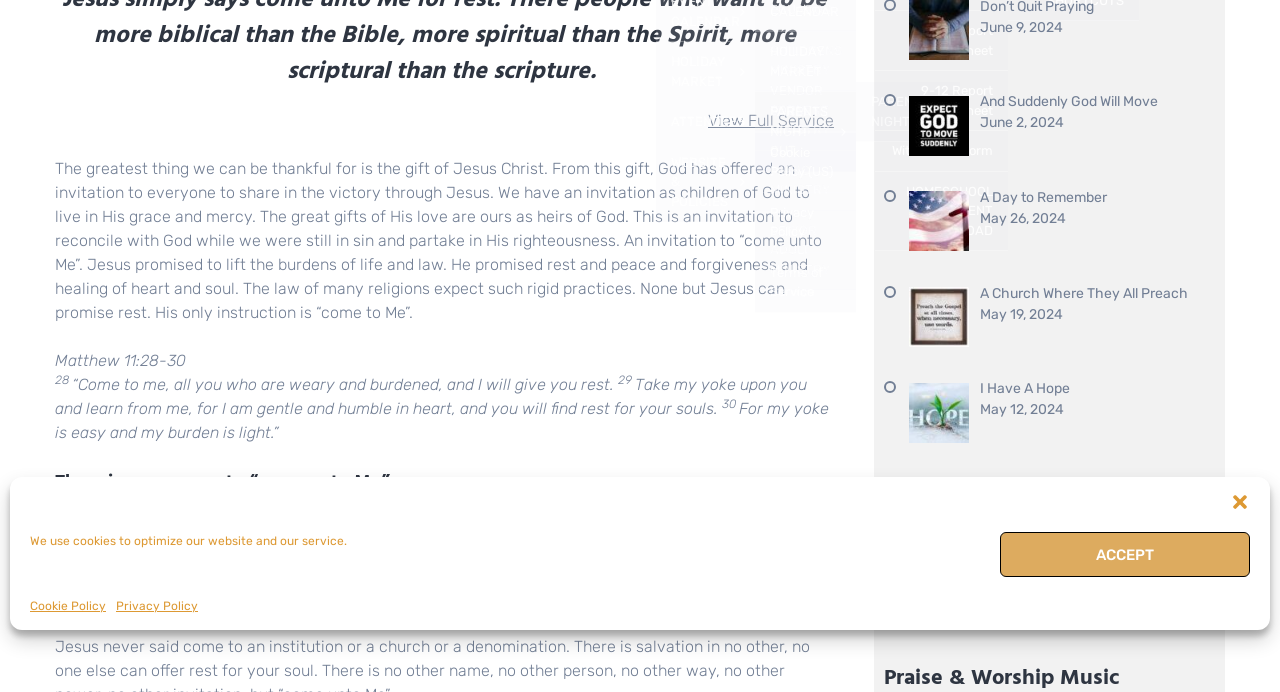Please determine the bounding box coordinates for the UI element described as: "And Suddenly God Will Move".

[0.765, 0.135, 0.904, 0.159]